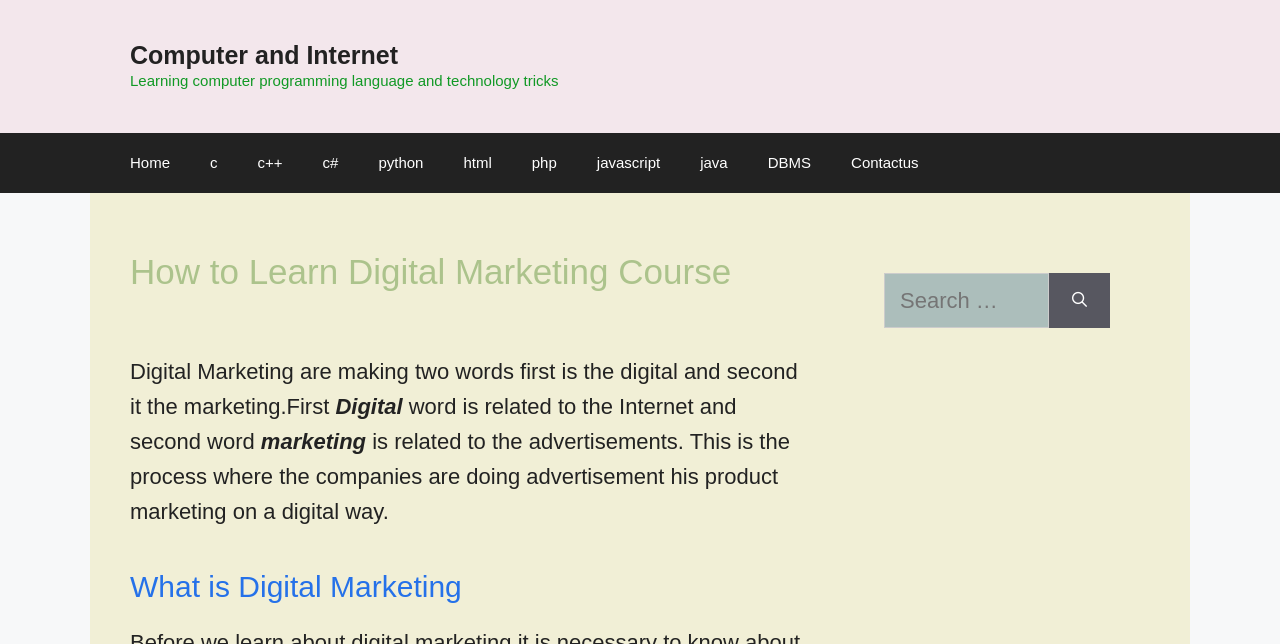Locate the bounding box coordinates of the element's region that should be clicked to carry out the following instruction: "Search for a term". The coordinates need to be four float numbers between 0 and 1, i.e., [left, top, right, bottom].

[0.691, 0.423, 0.819, 0.509]